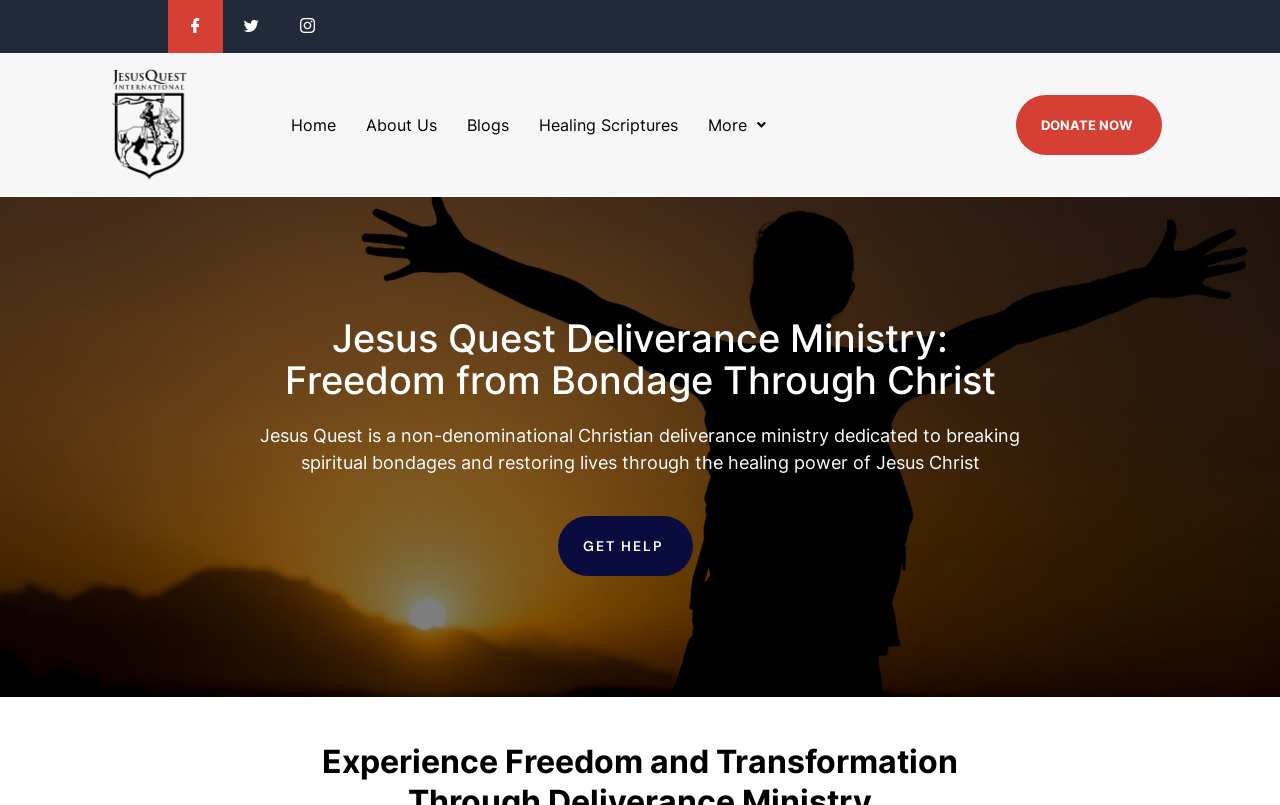What is the name of the ministry?
Using the image as a reference, give an elaborate response to the question.

I found the answer by looking at the heading element with the text 'Jesus Quest Deliverance Ministry: Freedom from Bondage Through Christ'. This heading is likely to be the title of the ministry, so I extracted the name from it.